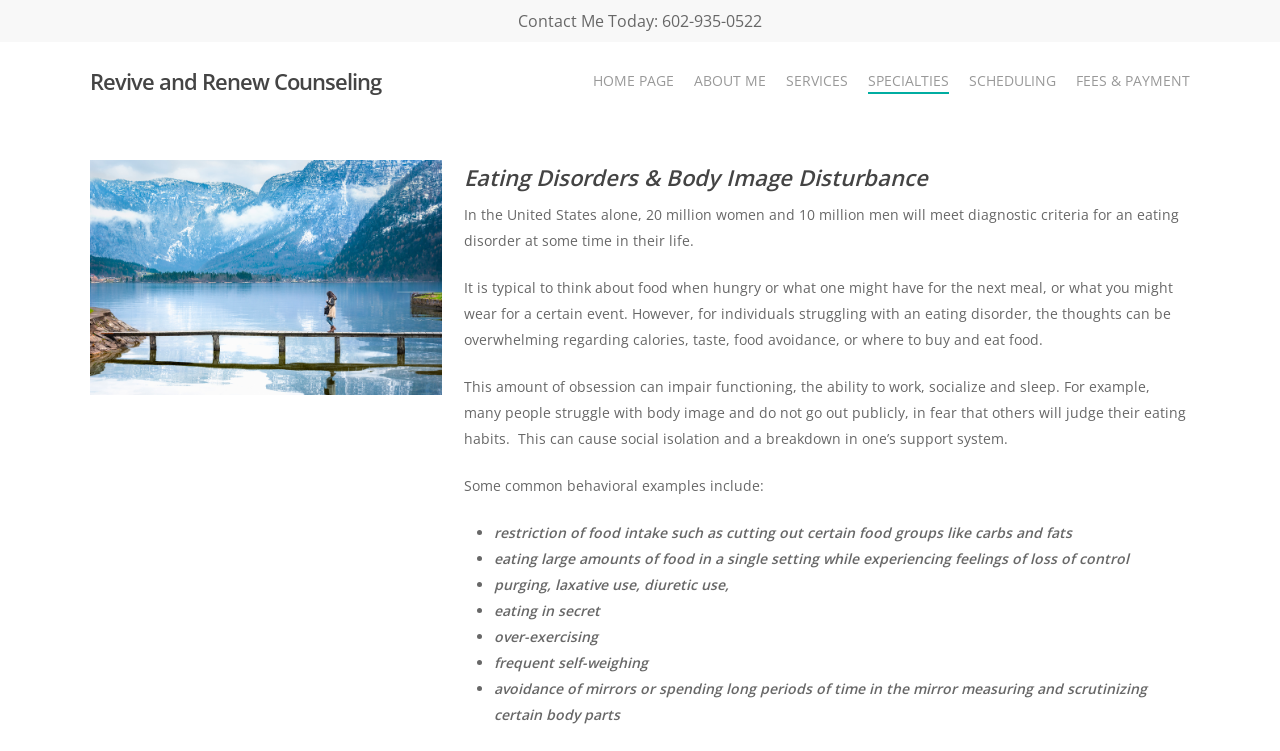Could you locate the bounding box coordinates for the section that should be clicked to accomplish this task: "Learn about eating disorders".

[0.363, 0.213, 0.93, 0.258]